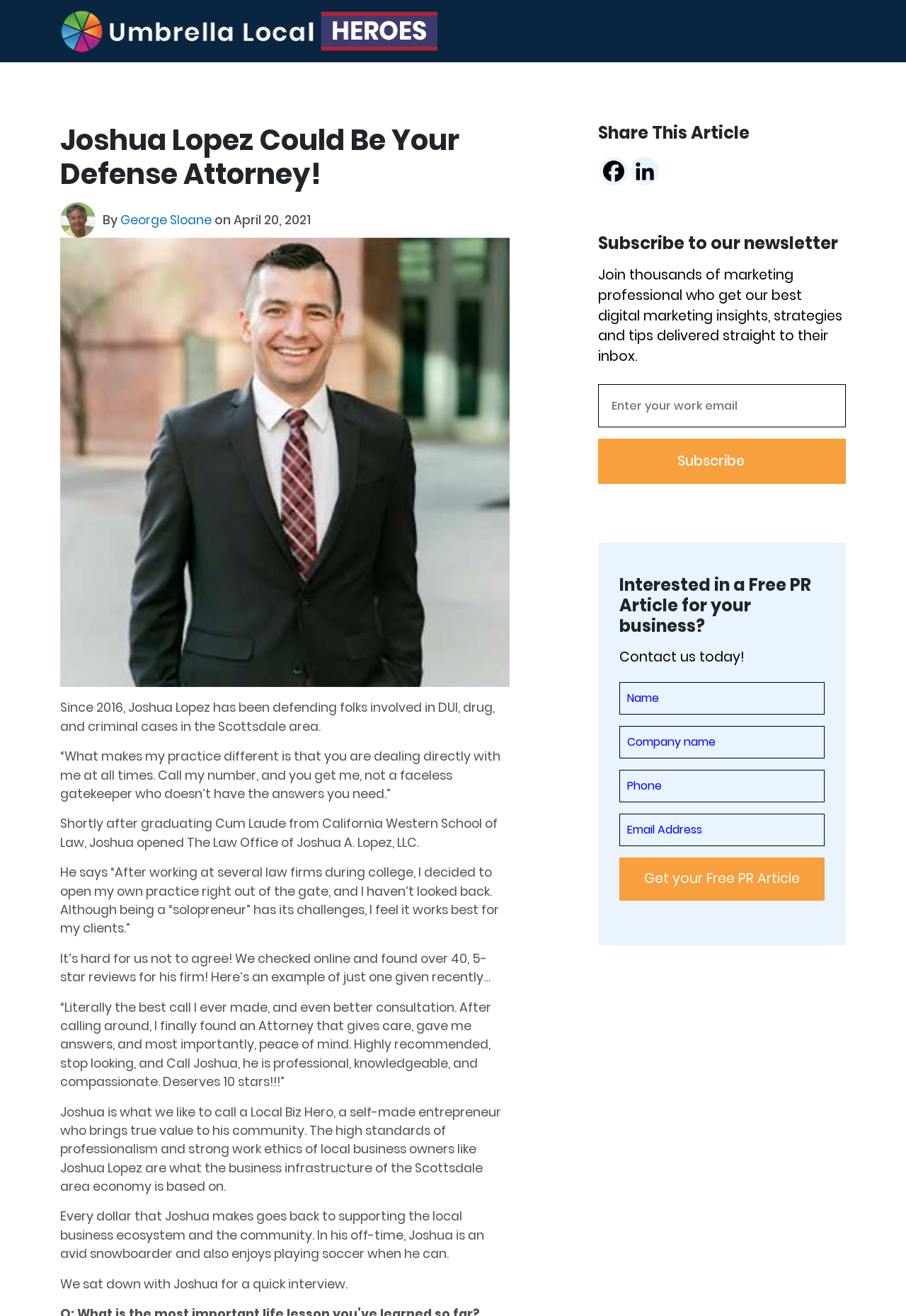What is Joshua Lopez's hobby?
Based on the image, provide a one-word or brief-phrase response.

Snowboarding